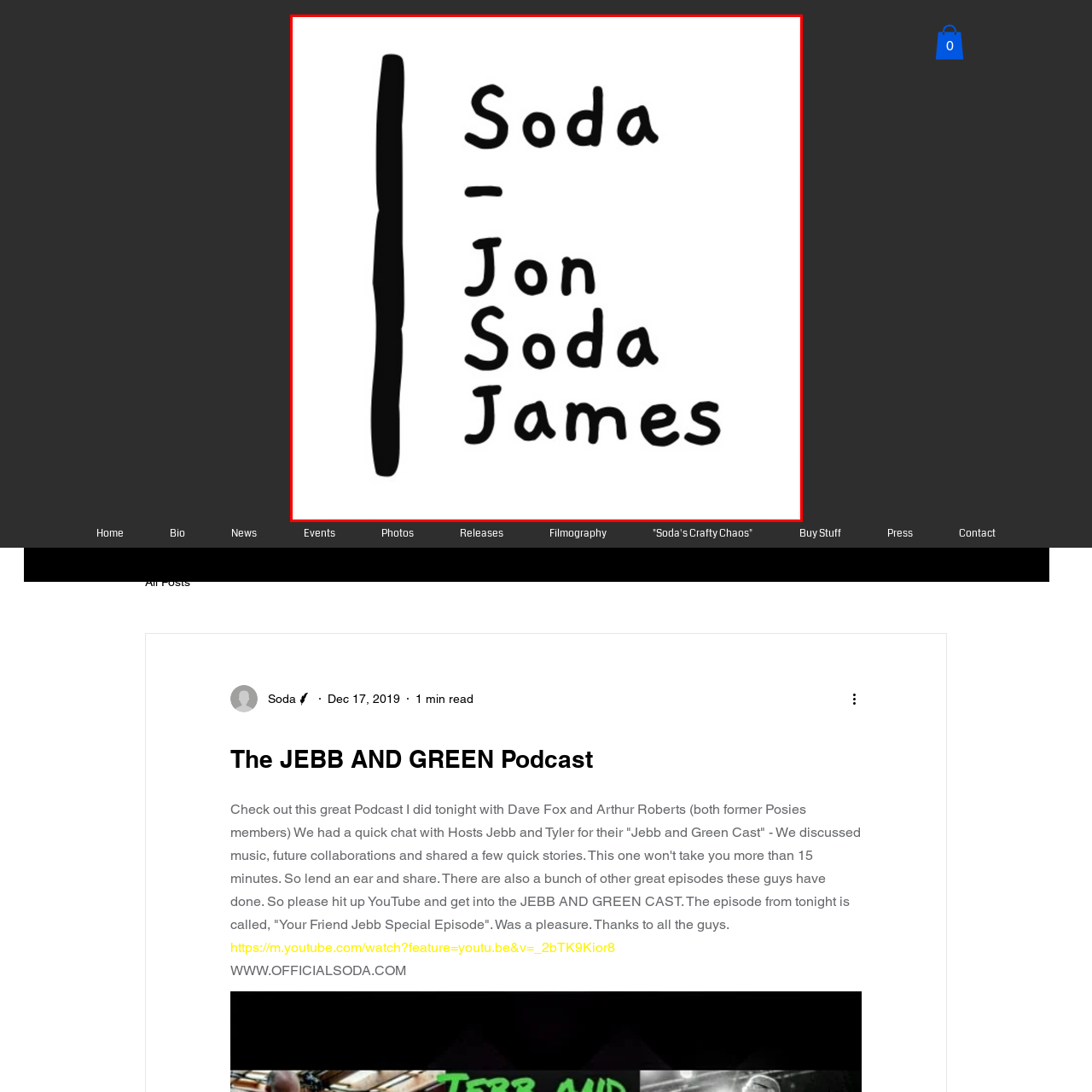How many lines of text are below 'Soda - Jon'?
Pay attention to the section of the image highlighted by the red bounding box and provide a comprehensive answer to the question.

According to the caption, below 'Soda - Jon' there are two lines with the text 'Soda' and 'James', creating a playful visual presentation.